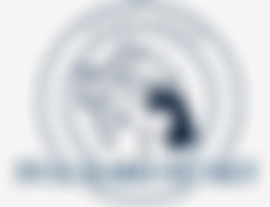Describe every aspect of the image in depth.

The image features the logo of Svalbard Husky, a family-run company specializing in Alaskan husky activities. The logo prominently displays the silhouette of a husky dog, integrated into a circular design that evokes a sense of adventure and connection to nature. Below the illustration, the text "SVALBARD HUSKY" is presented in a bold, readable font, highlighting the brand's identity. This logo symbolizes a commitment to the unique experiences offered by the company, inviting visitors to explore the stunning landscapes of Svalbard alongside their loyal canine companions.